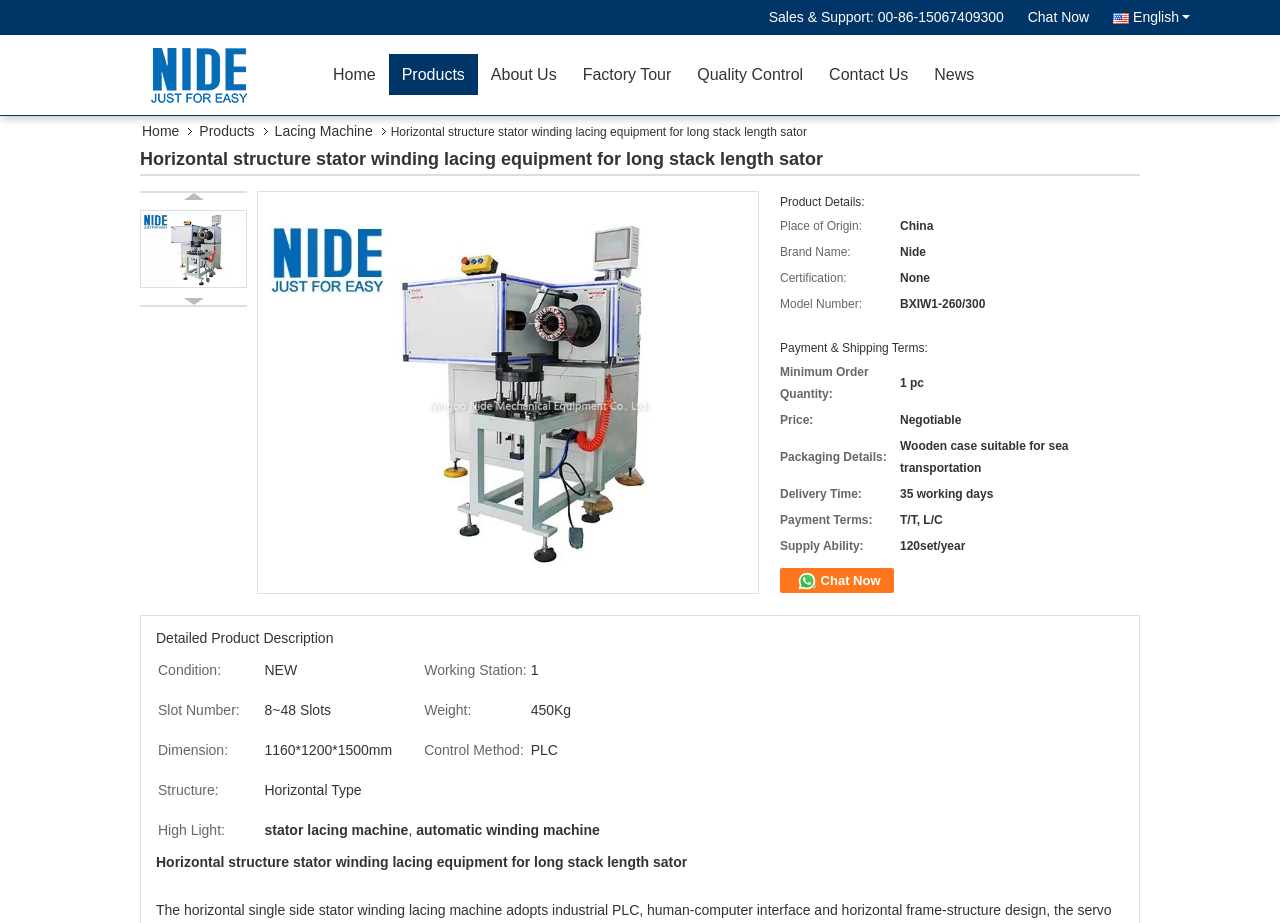What is the minimum order quantity?
Provide a detailed answer to the question using information from the image.

I found the minimum order quantity by looking at the payment and shipping terms table, where it says 'Minimum Order Quantity:' followed by '1 pc'.